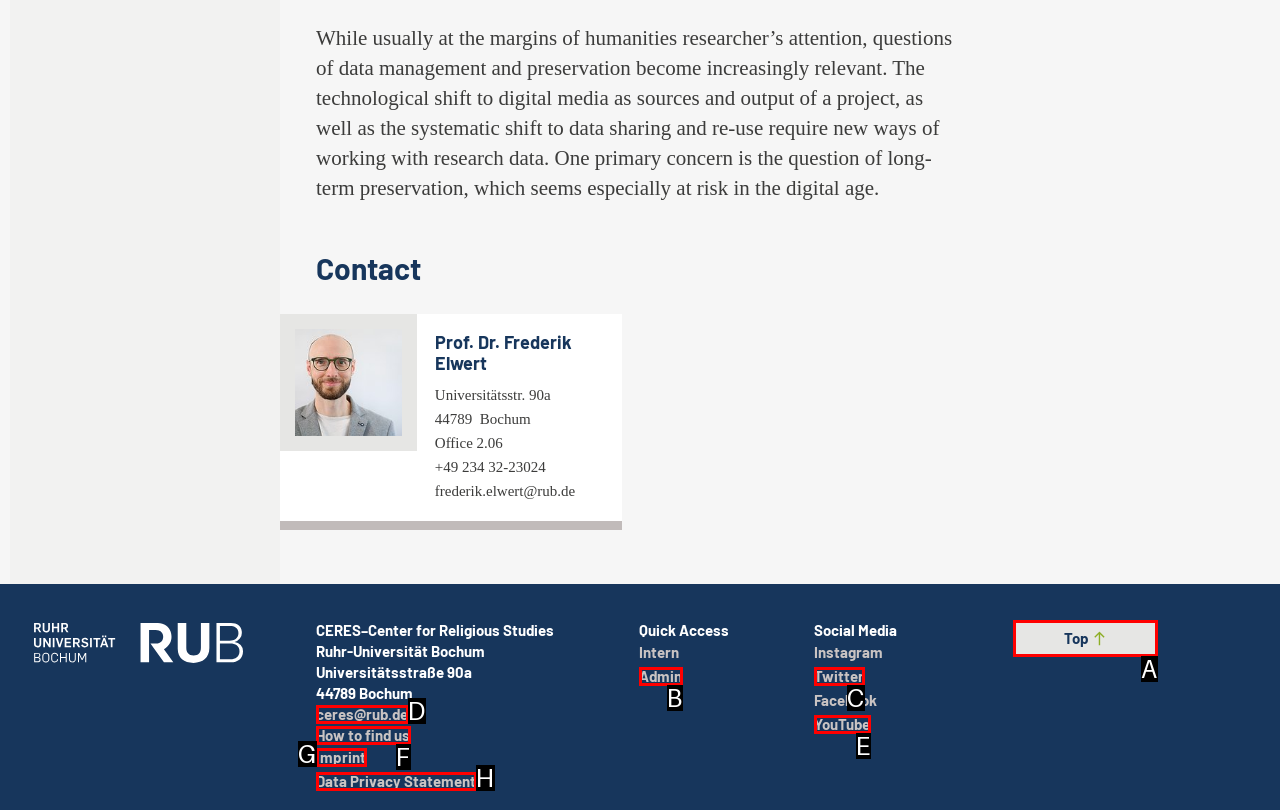With the provided description: Data Privacy Statement, select the most suitable HTML element. Respond with the letter of the selected option.

H